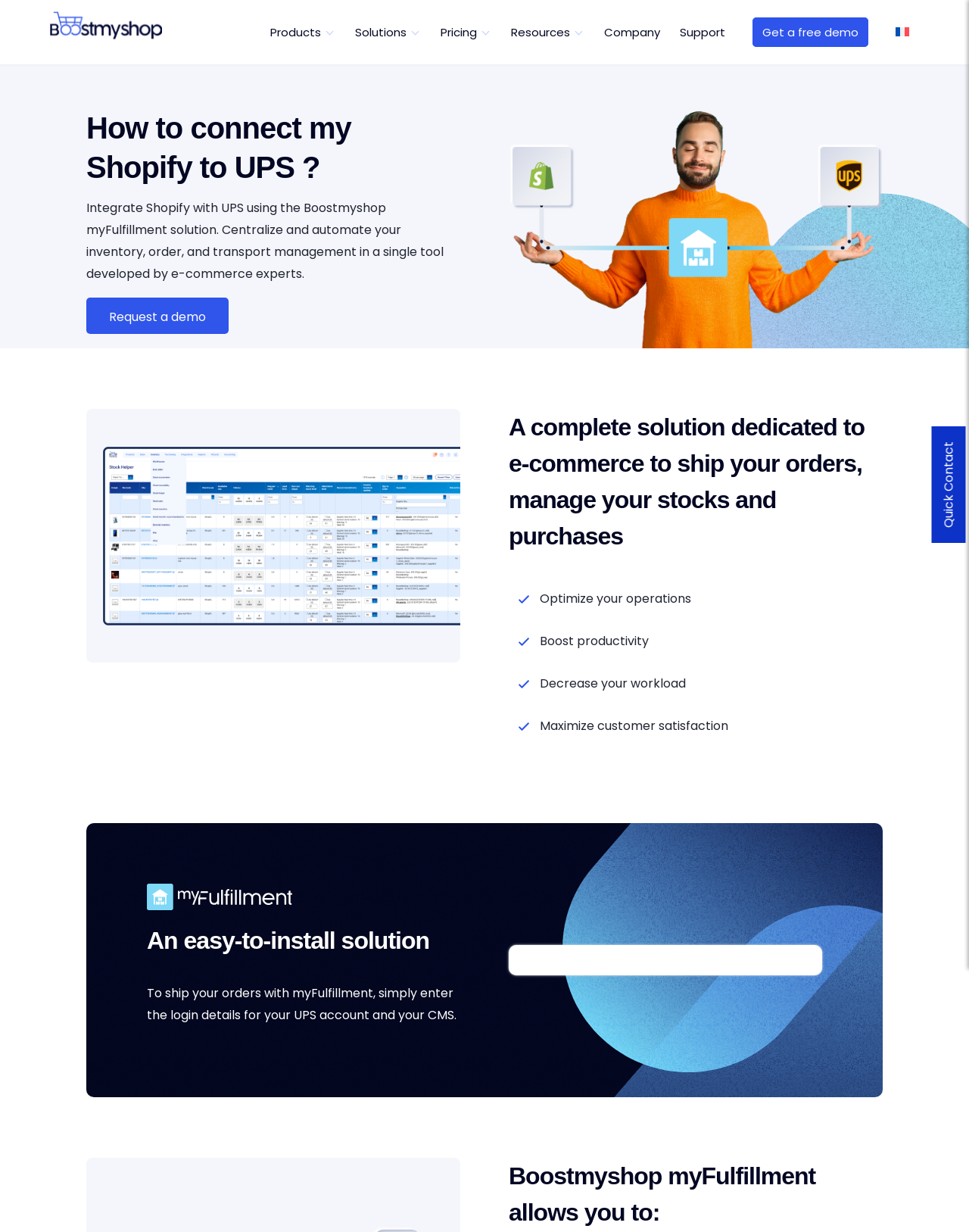What are the benefits of using the myFulfillment solution?
Based on the screenshot, provide a one-word or short-phrase response.

Optimize operations, Boost productivity, Decrease workload, Maximize customer satisfaction